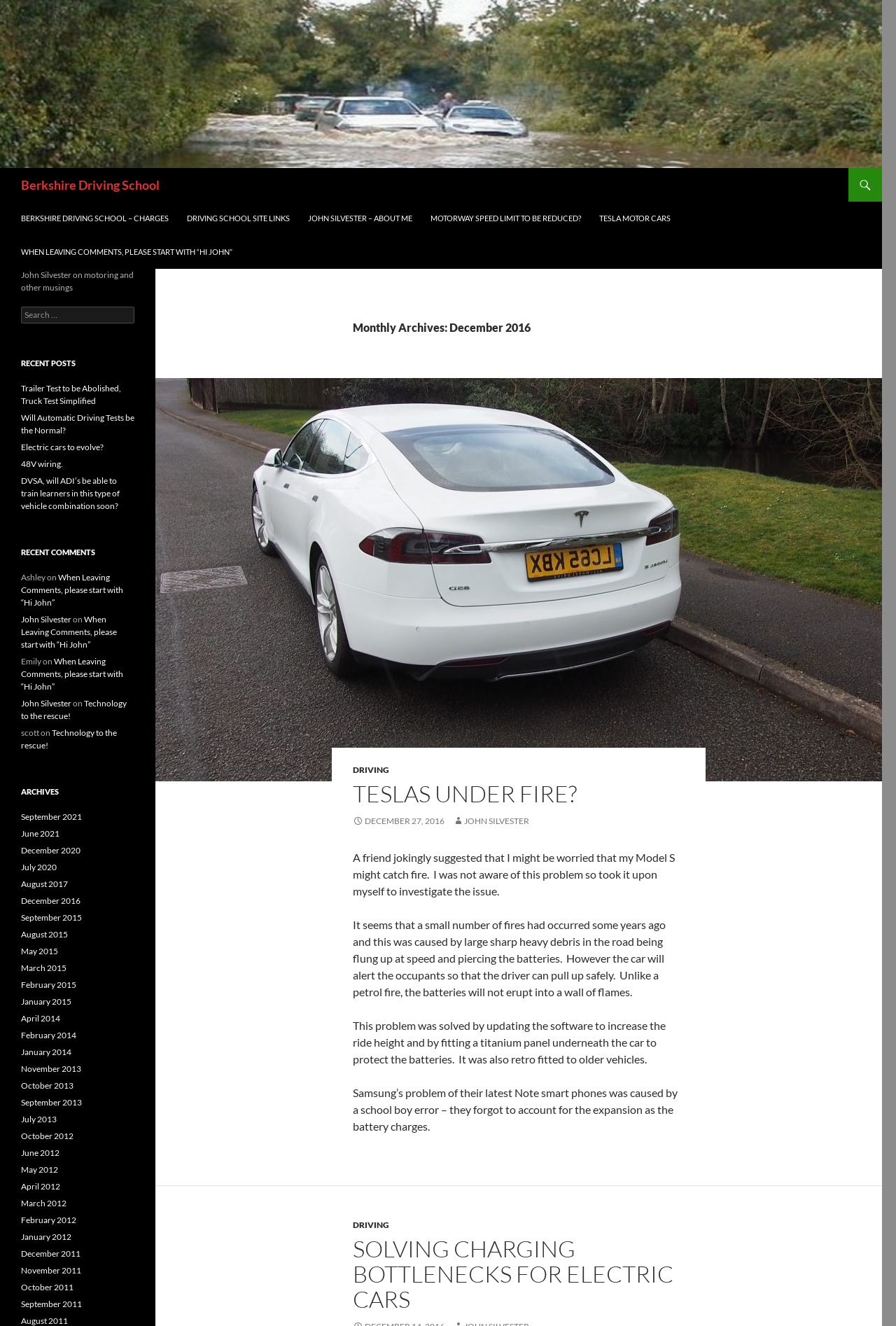Can you find and provide the main heading text of this webpage?

Berkshire Driving School